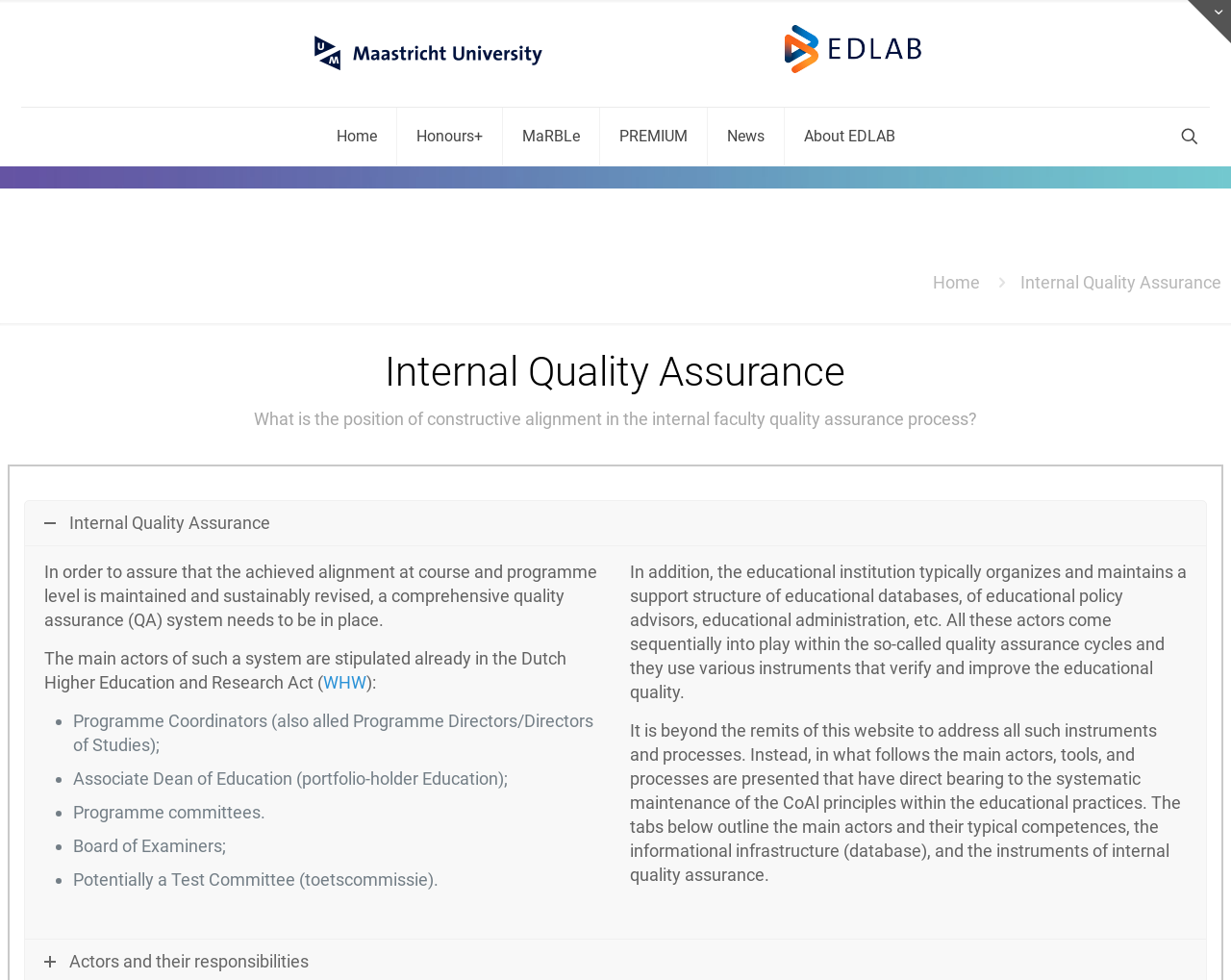Determine the bounding box coordinates for the area that should be clicked to carry out the following instruction: "Read more about Internal Quality Assurance".

[0.02, 0.511, 0.98, 0.556]